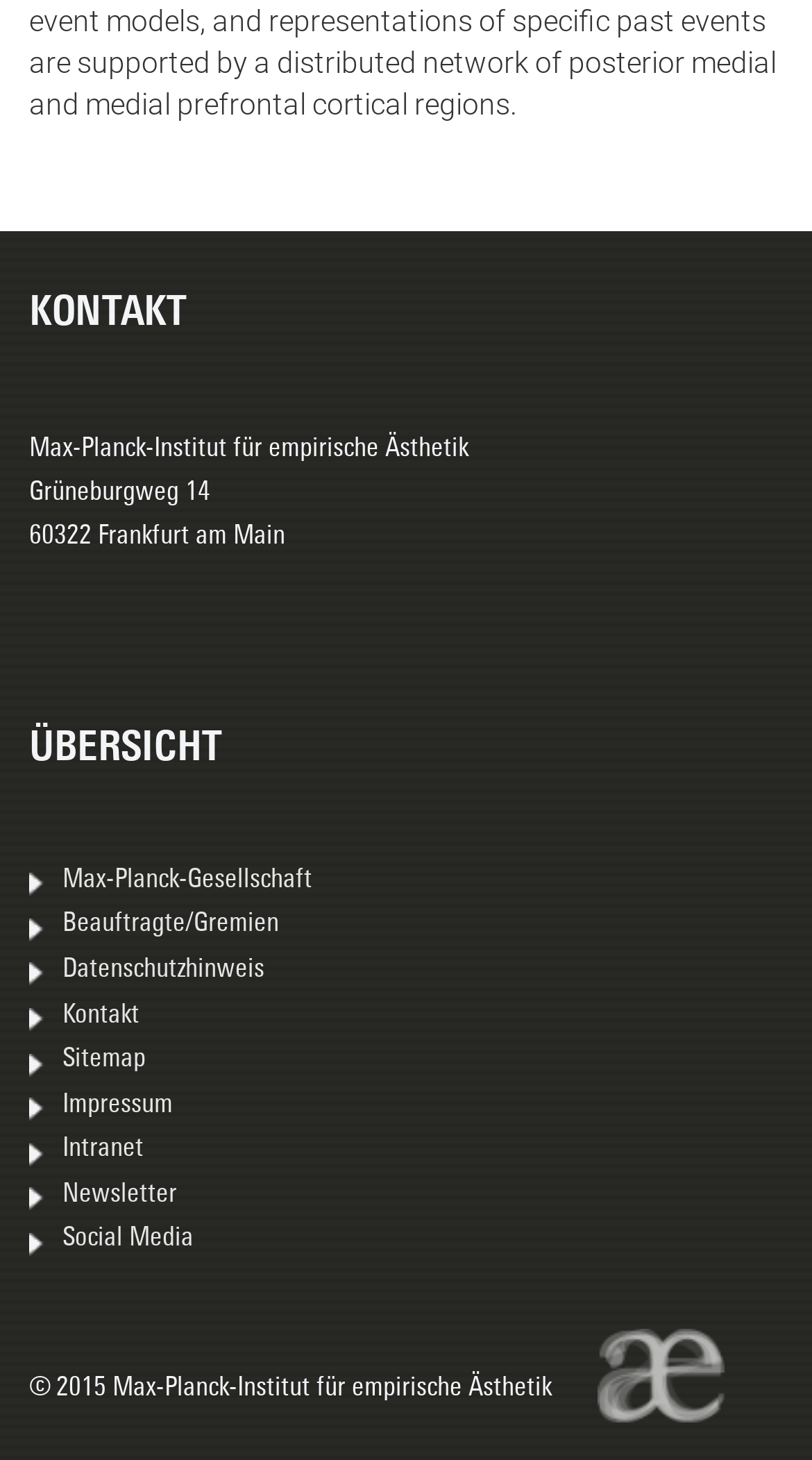Determine the bounding box of the UI element mentioned here: "Sitemap". The coordinates must be in the format [left, top, right, bottom] with values ranging from 0 to 1.

[0.077, 0.716, 0.179, 0.735]